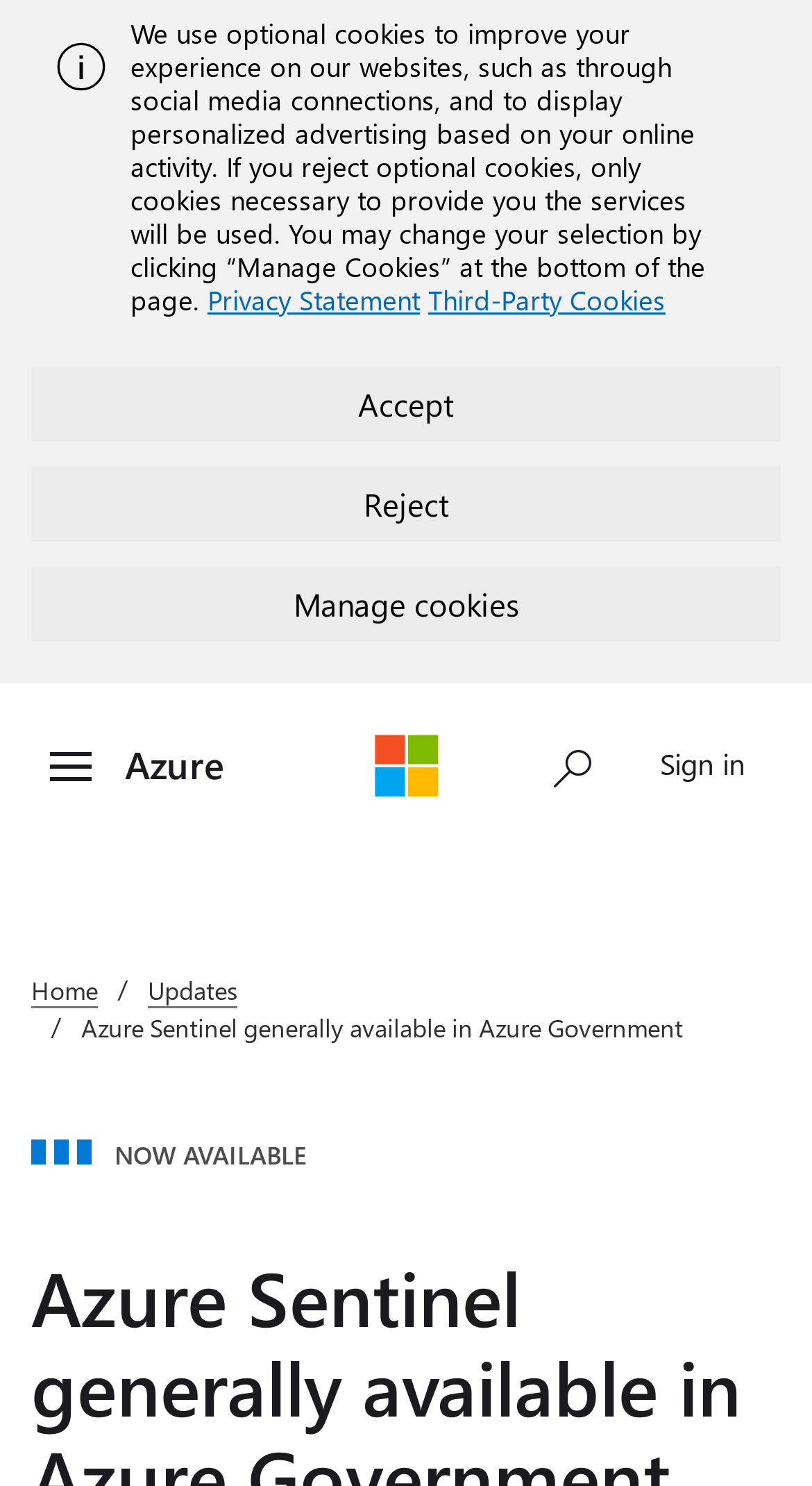Can you determine the bounding box coordinates of the area that needs to be clicked to fulfill the following instruction: "Go to Updates"?

[0.182, 0.655, 0.292, 0.677]